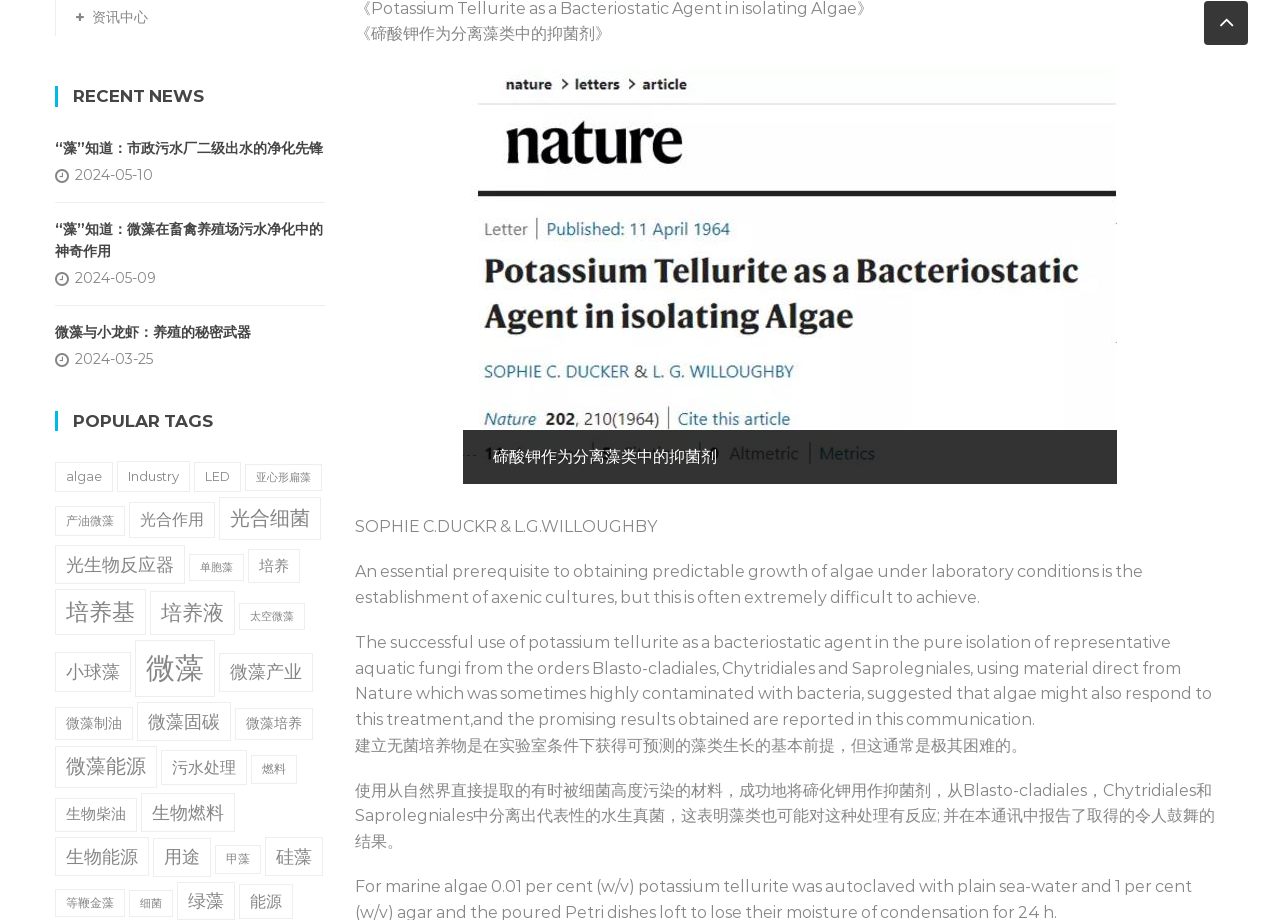Identify the bounding box coordinates of the section to be clicked to complete the task described by the following instruction: "Click the link to read about potassium tellurite as a bacteriostatic agent". The coordinates should be four float numbers between 0 and 1, formatted as [left, top, right, bottom].

[0.362, 0.072, 0.873, 0.526]